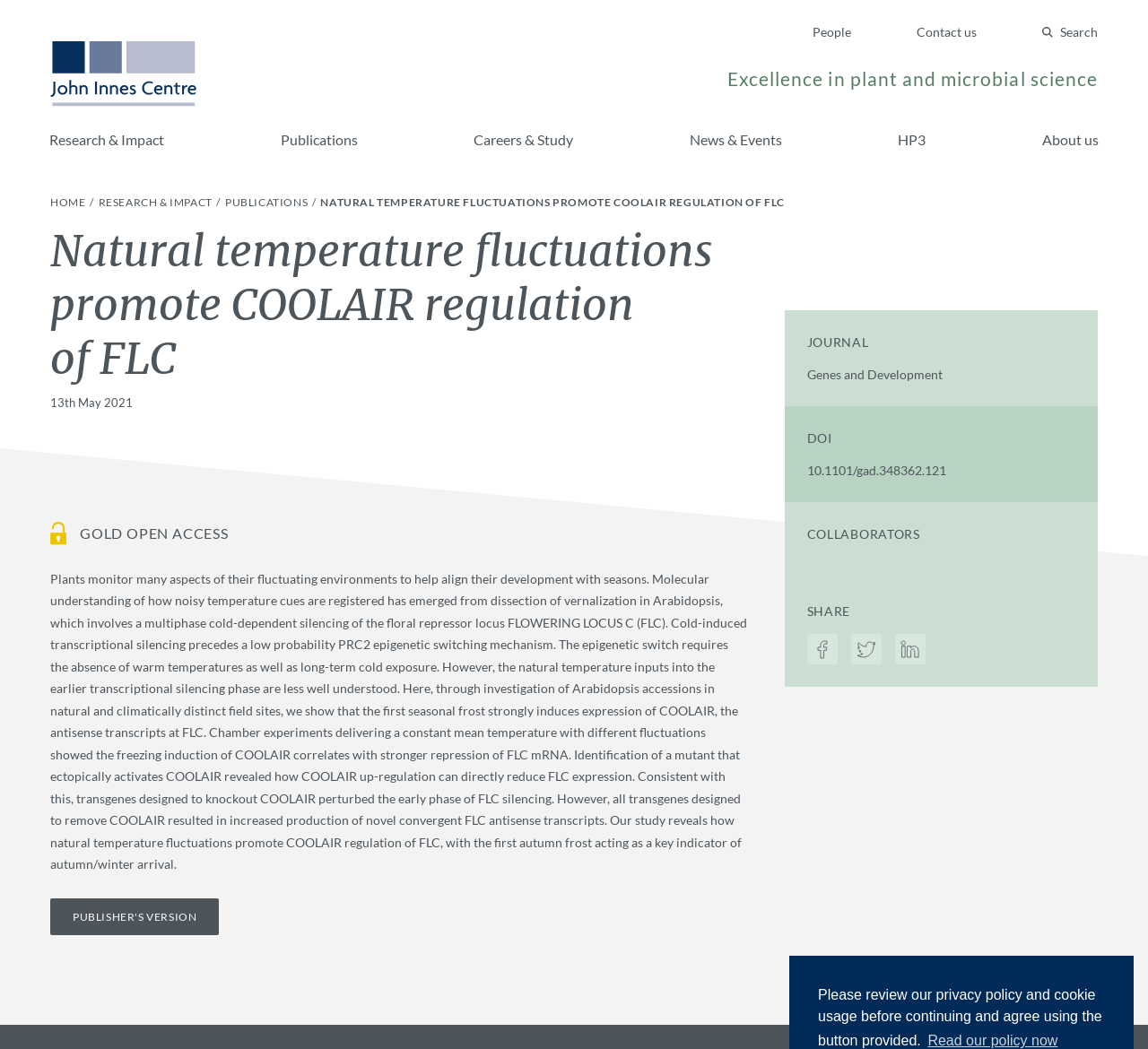Identify the bounding box coordinates of the region that should be clicked to execute the following instruction: "Check the comment from Sue Reifschneider".

None